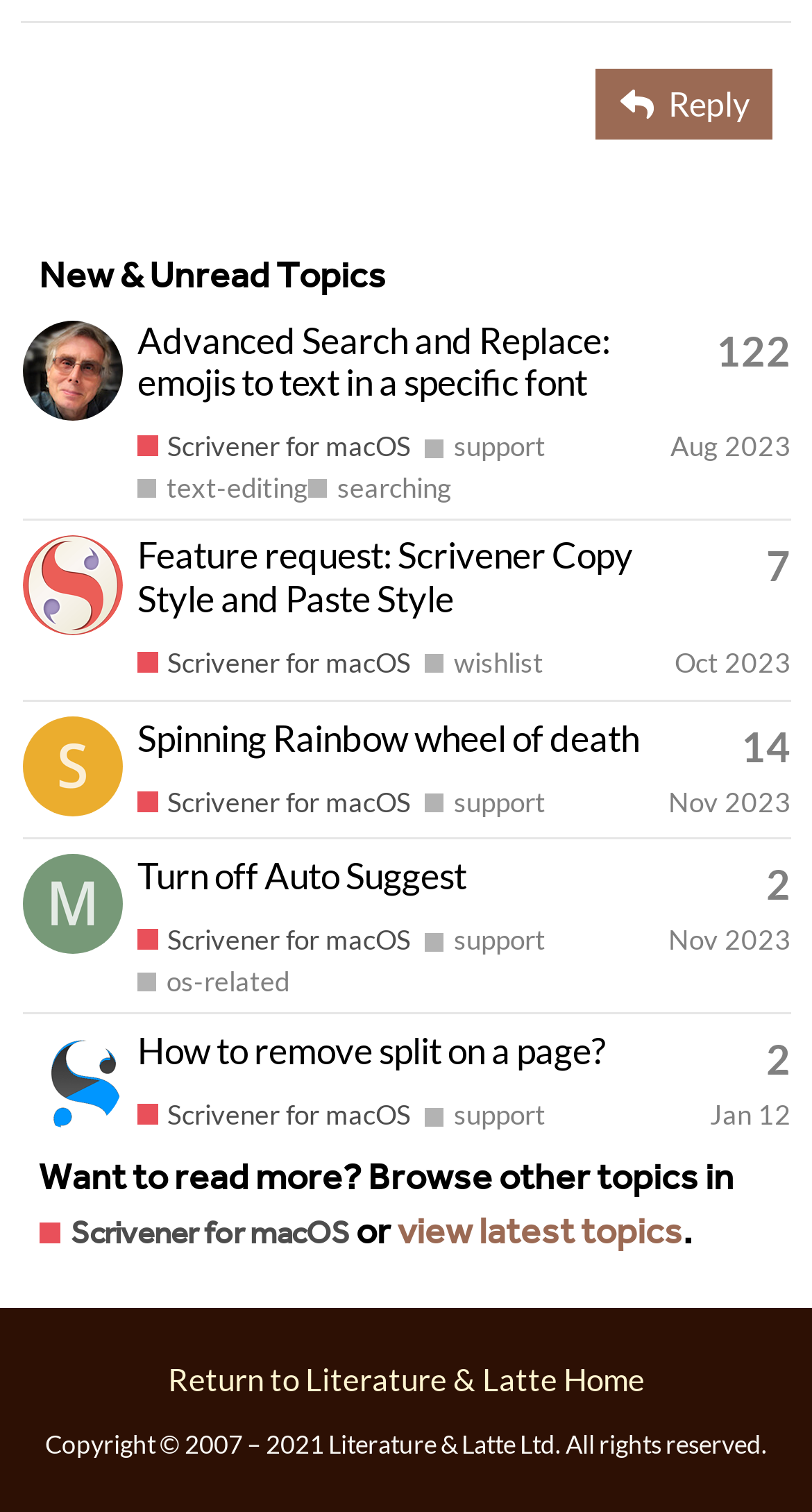Provide a brief response to the question below using one word or phrase:
What is the date range of the topics listed?

Jun 2023 to Jan 2024